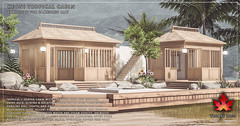Give a thorough explanation of the elements present in the image.

The image showcases the "Keoni Tropical Cabin," a stunning architectural design that embodies a serene escape within a beautifully landscaped environment. This cabin features two elegant structures with wooden facades, large windows, and spacious verandas, surrounded by lush tropical greenery and decorative stones. 

The harmonious layout invites relaxation, with a clear pathway leading to the cabins, complemented by vibrant flowers that add color and life to the setting. This design is perfect for both personal retreats and social gatherings, fitting well in various landscapes. 

Highlighting its versatility, the cabin is designed for use in various virtual environments, catering to those looking for a stylish addition to their spaces, whether for role-plays or as a peaceful getaway in a virtual world.